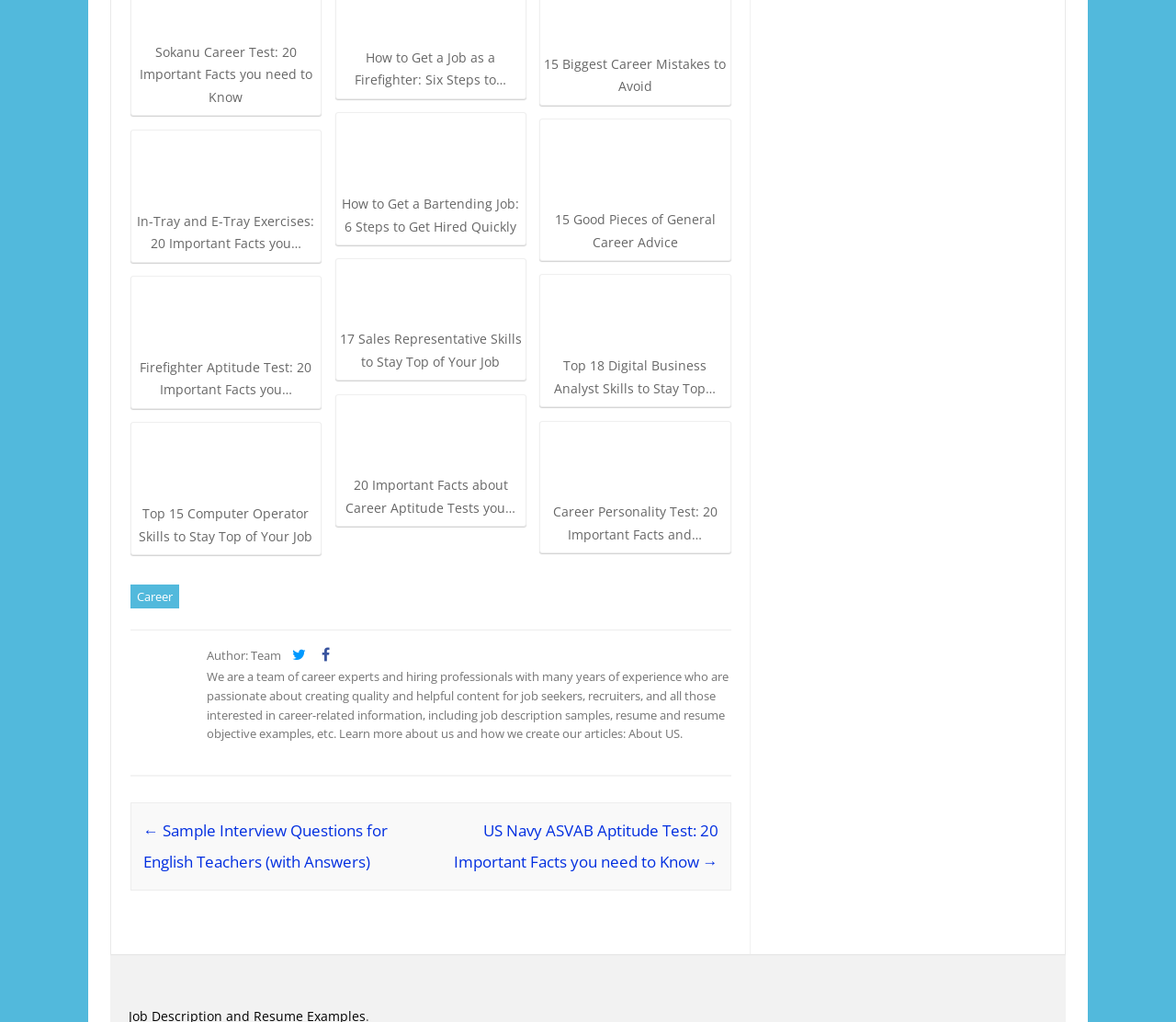Please identify the bounding box coordinates of the clickable area that will fulfill the following instruction: "Read about Top 15 Computer Operator Skills to Stay Top of Your Job". The coordinates should be in the format of four float numbers between 0 and 1, i.e., [left, top, right, bottom].

[0.114, 0.417, 0.27, 0.536]